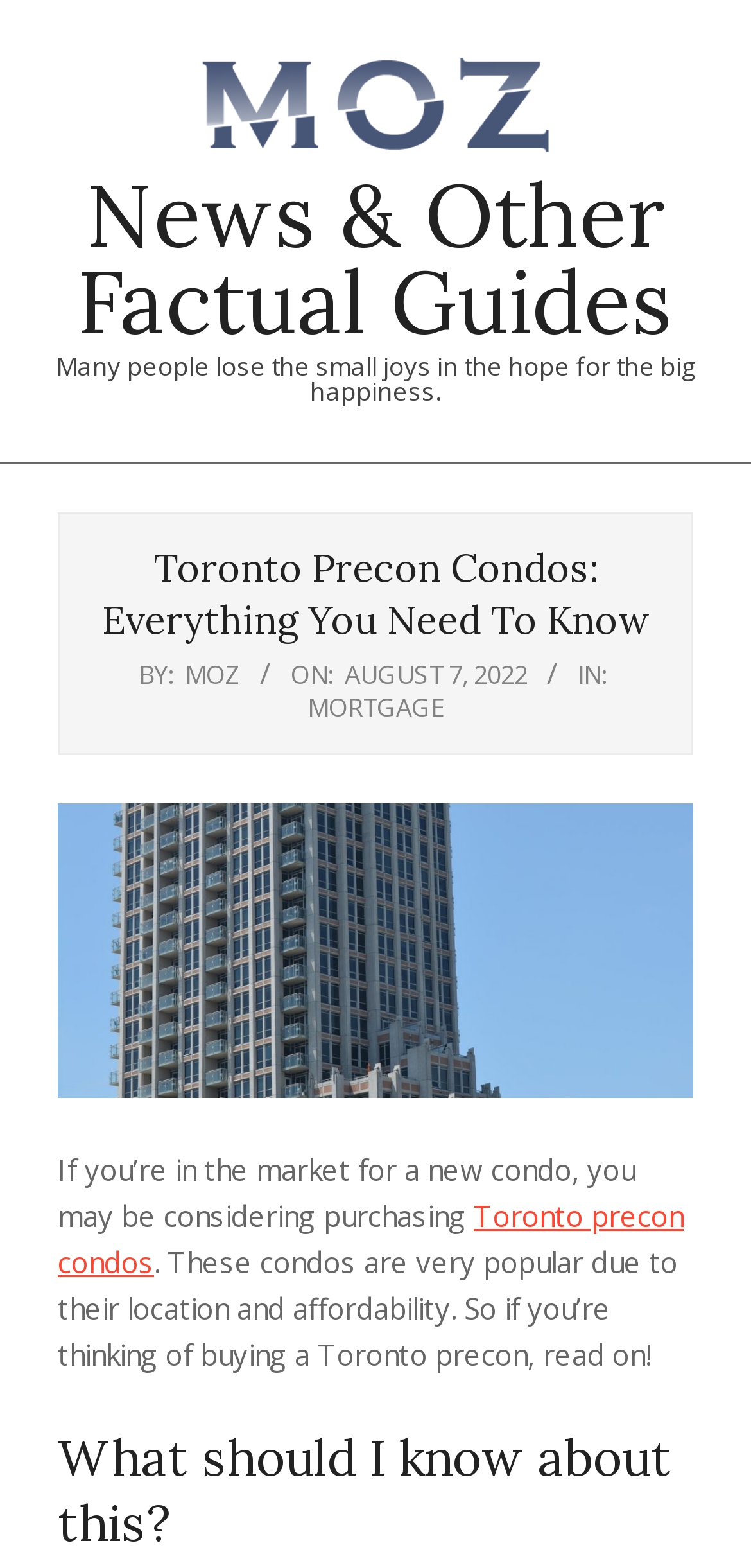Find and generate the main title of the webpage.

Toronto Precon Condos: Everything You Need To Know